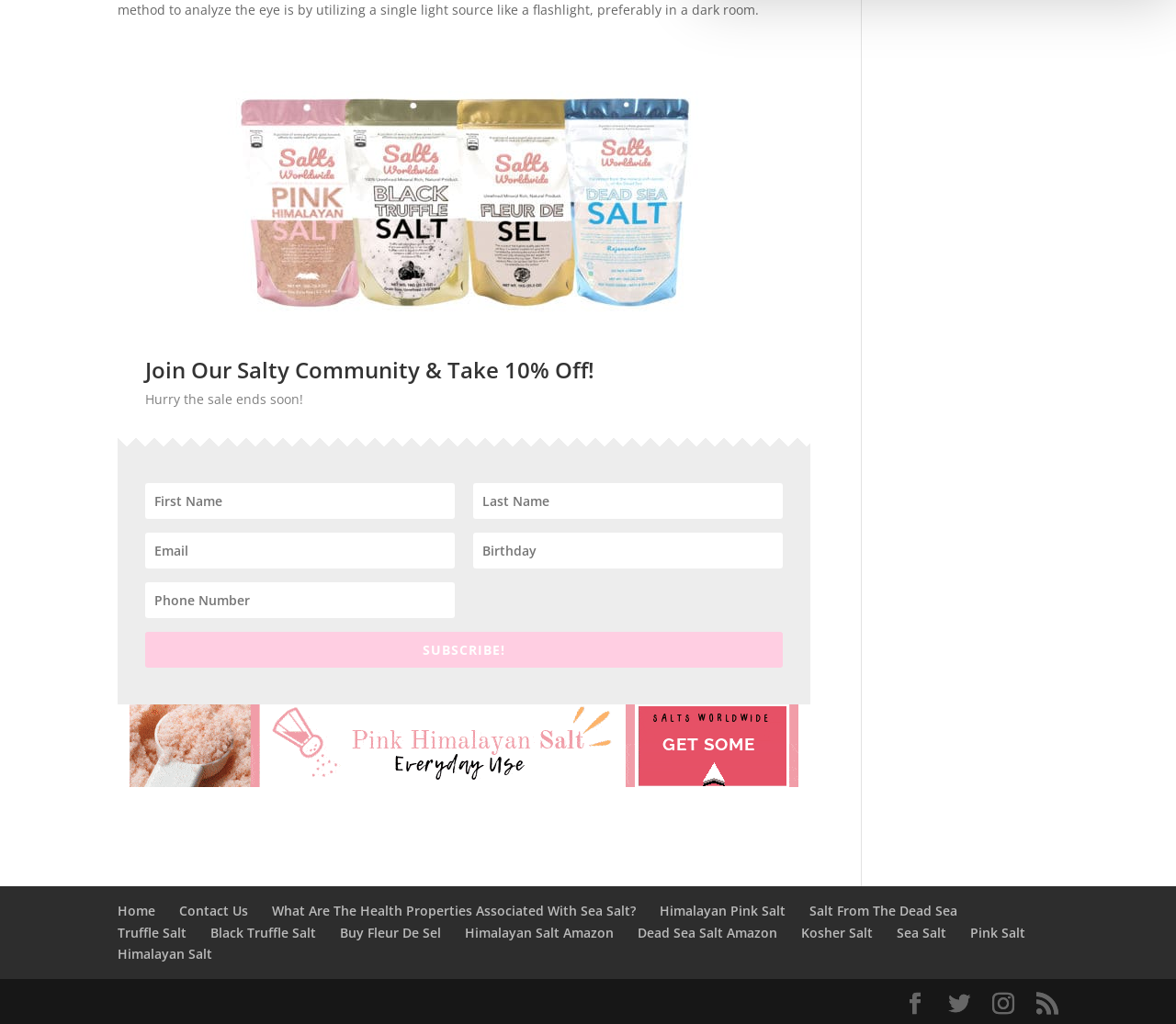Please determine the bounding box coordinates of the clickable area required to carry out the following instruction: "Enter first name". The coordinates must be four float numbers between 0 and 1, represented as [left, top, right, bottom].

[0.123, 0.472, 0.386, 0.507]